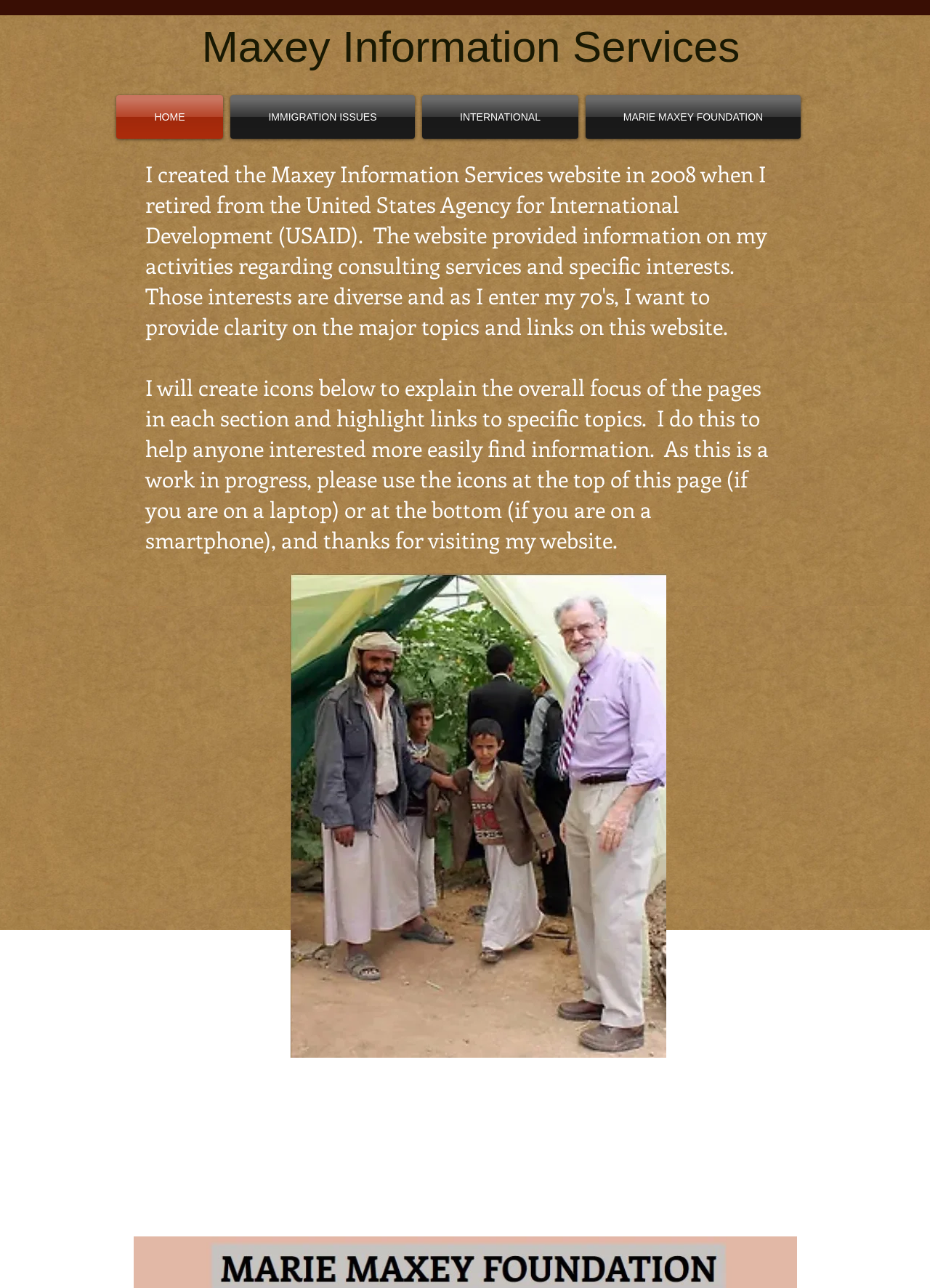Please provide a comprehensive answer to the question based on the screenshot: What is the purpose of the icons on the webpage?

The purpose of the icons on the webpage is obtained from the heading element 'I will create icons below to explain the overall focus of the pages in each section and highlight links to specific topics.' which suggests that the icons are used to provide clarity on the major topics and links on the website.